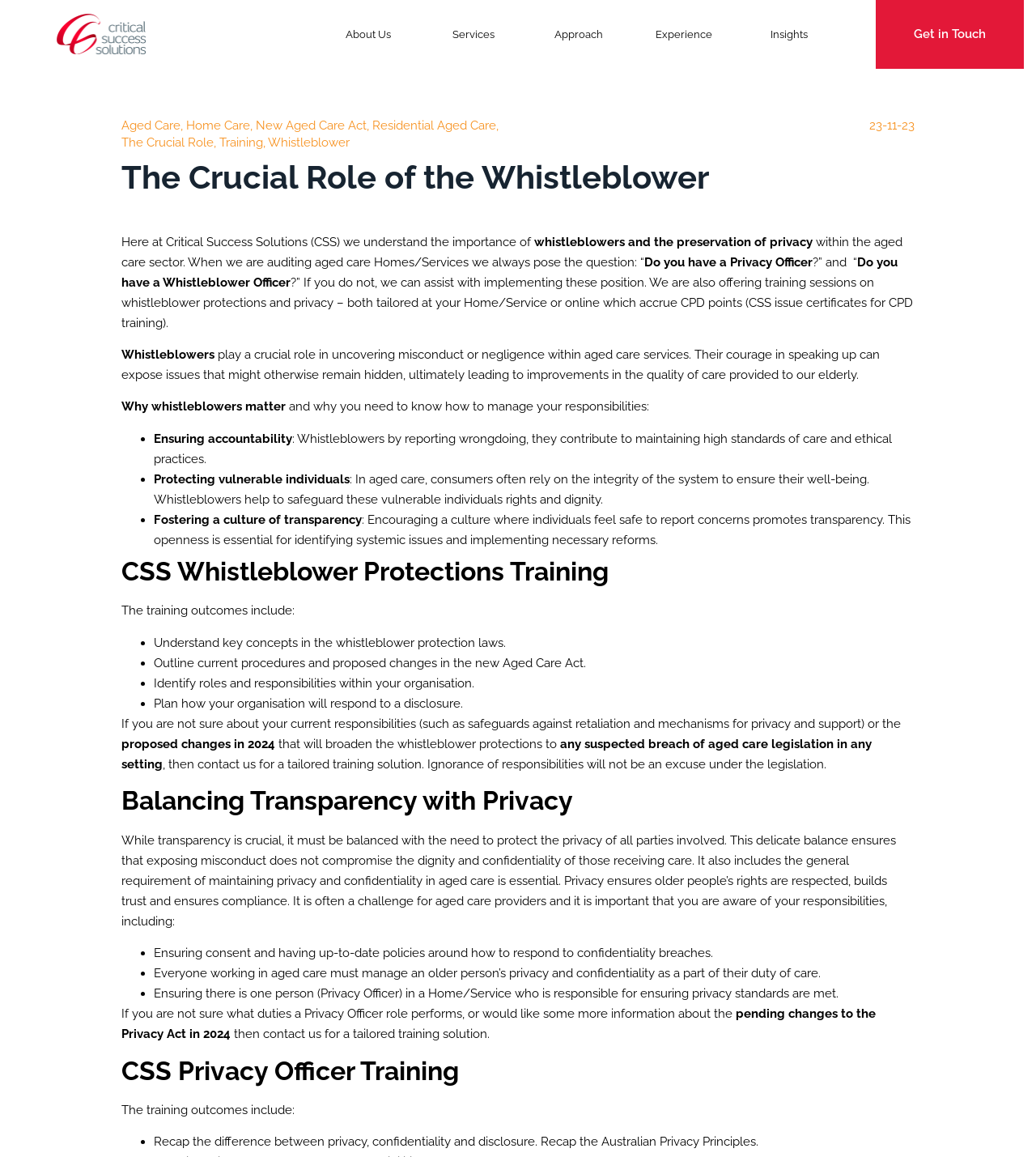Extract the main headline from the webpage and generate its text.

The Crucial Role of the Whistleblower